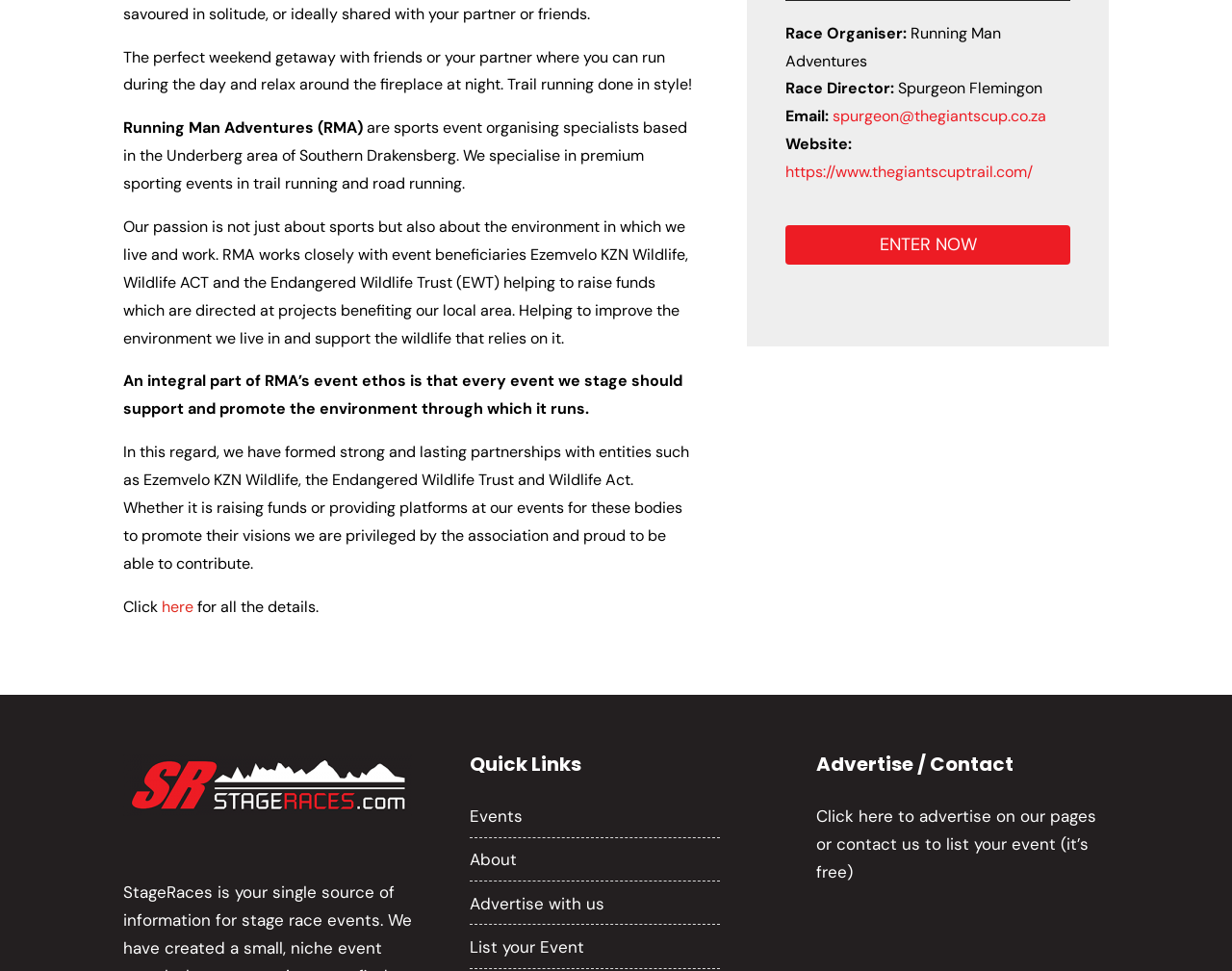Locate the UI element described as follows: "spurgeon@thegiantscup.co.za". Return the bounding box coordinates as four float numbers between 0 and 1 in the order [left, top, right, bottom].

[0.676, 0.109, 0.849, 0.13]